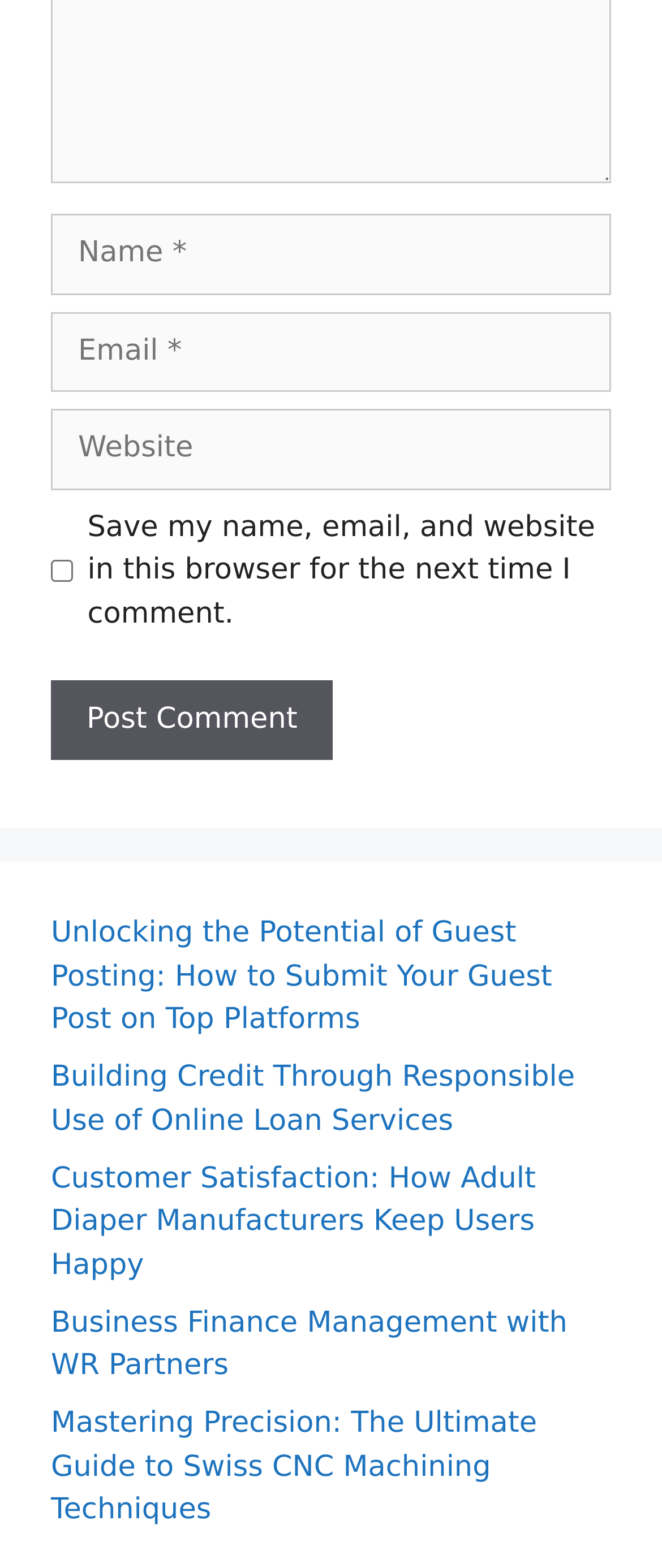What is the button at the bottom of the form for?
Give a comprehensive and detailed explanation for the question.

The button at the bottom of the form is labeled 'Post Comment', suggesting that its purpose is to submit the user's comment after they have filled out the required fields.